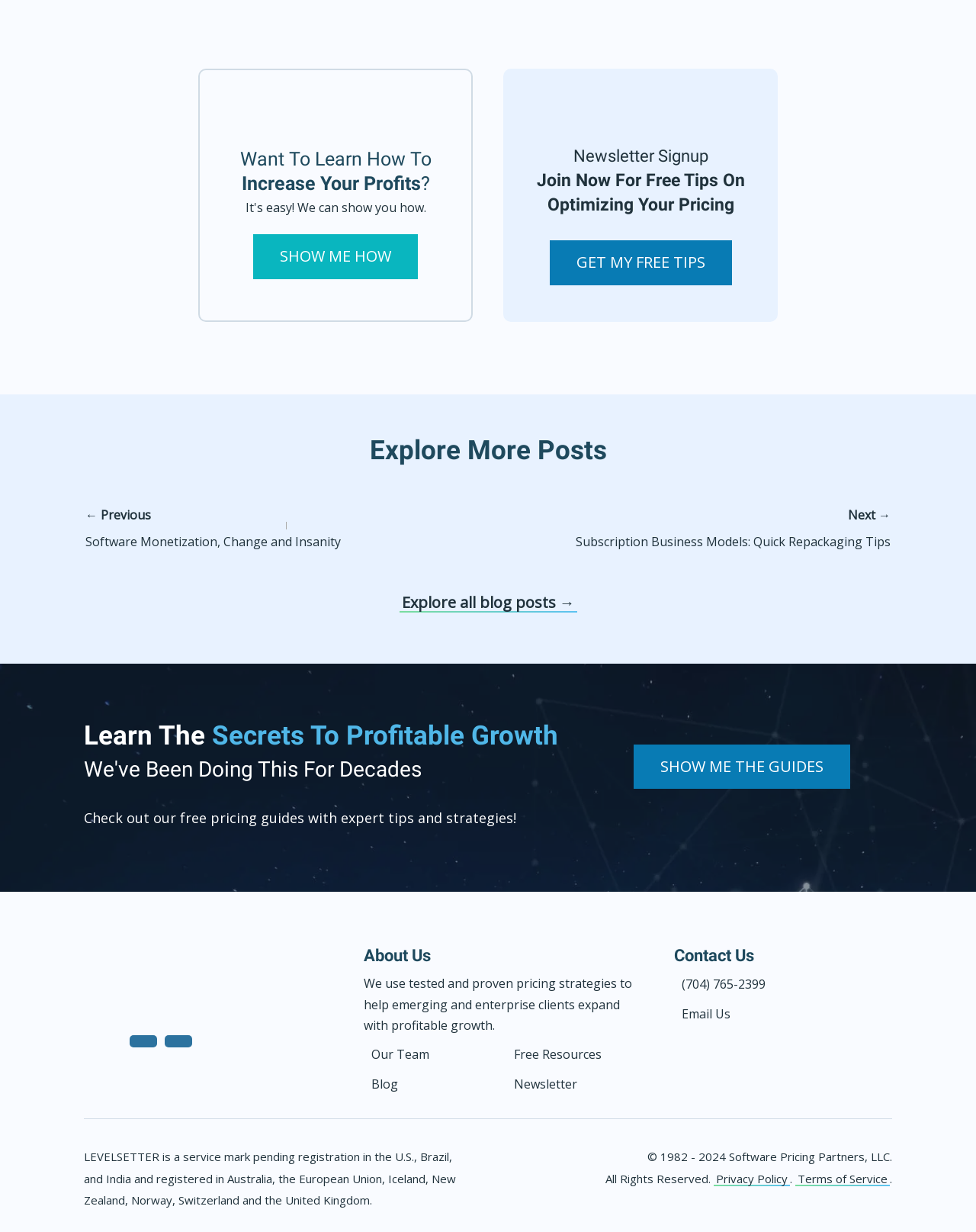Please identify the bounding box coordinates for the region that you need to click to follow this instruction: "Explore all blog posts".

[0.409, 0.481, 0.591, 0.497]